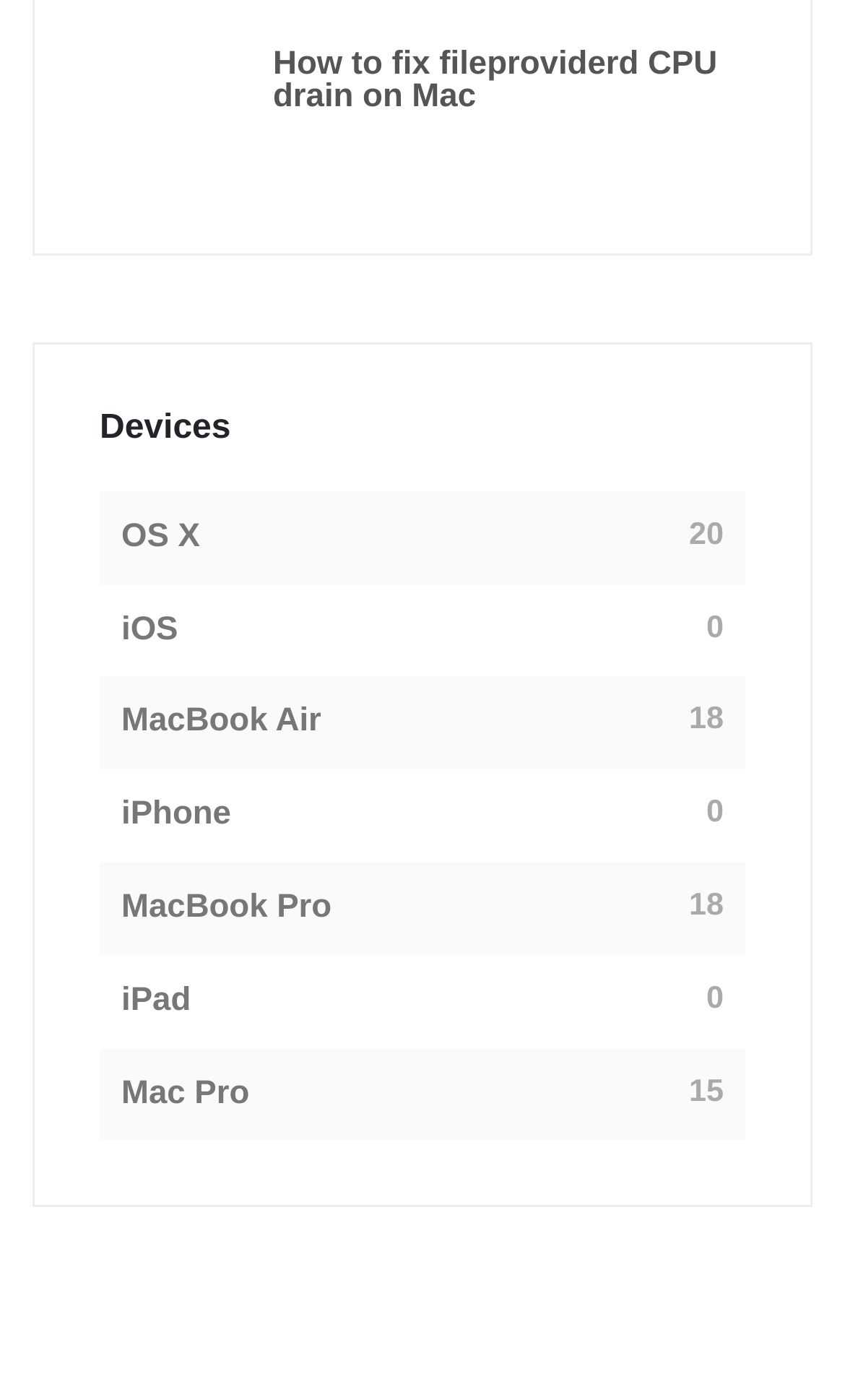Answer the following query concisely with a single word or phrase:
What is the first device category listed?

OS X